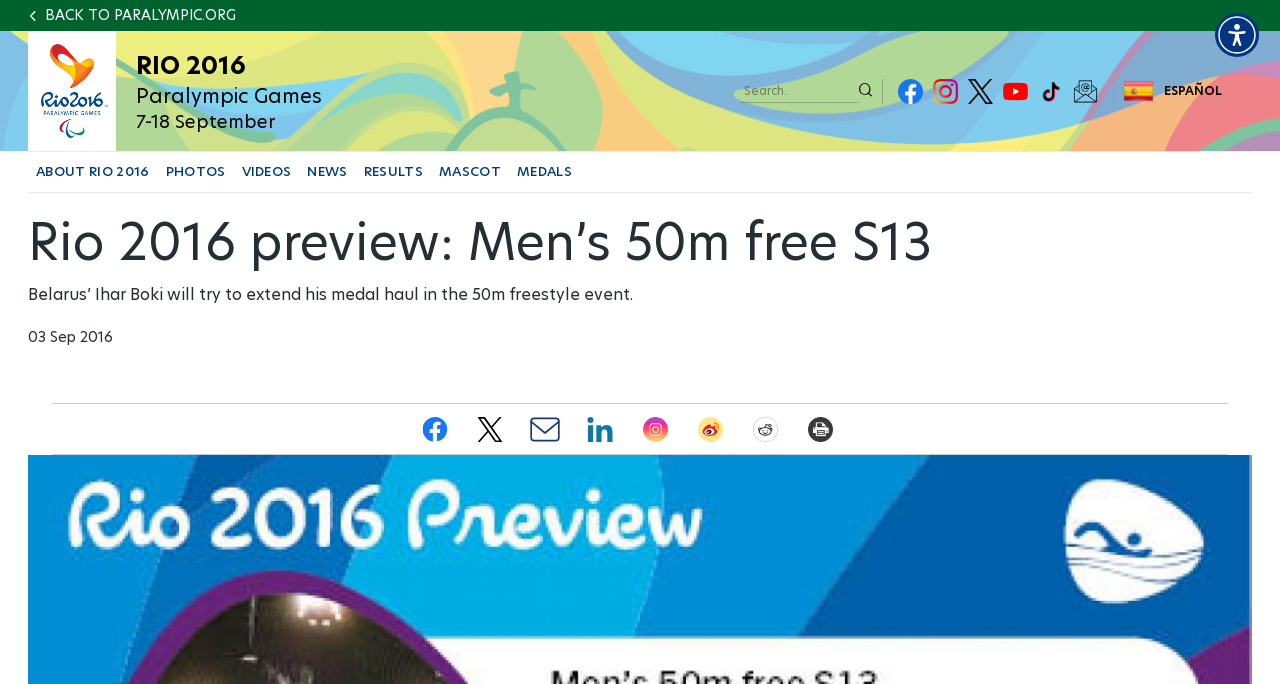Please find the bounding box coordinates of the element that you should click to achieve the following instruction: "Search for something". The coordinates should be presented as four float numbers between 0 and 1: [left, top, right, bottom].

[0.578, 0.115, 0.67, 0.151]